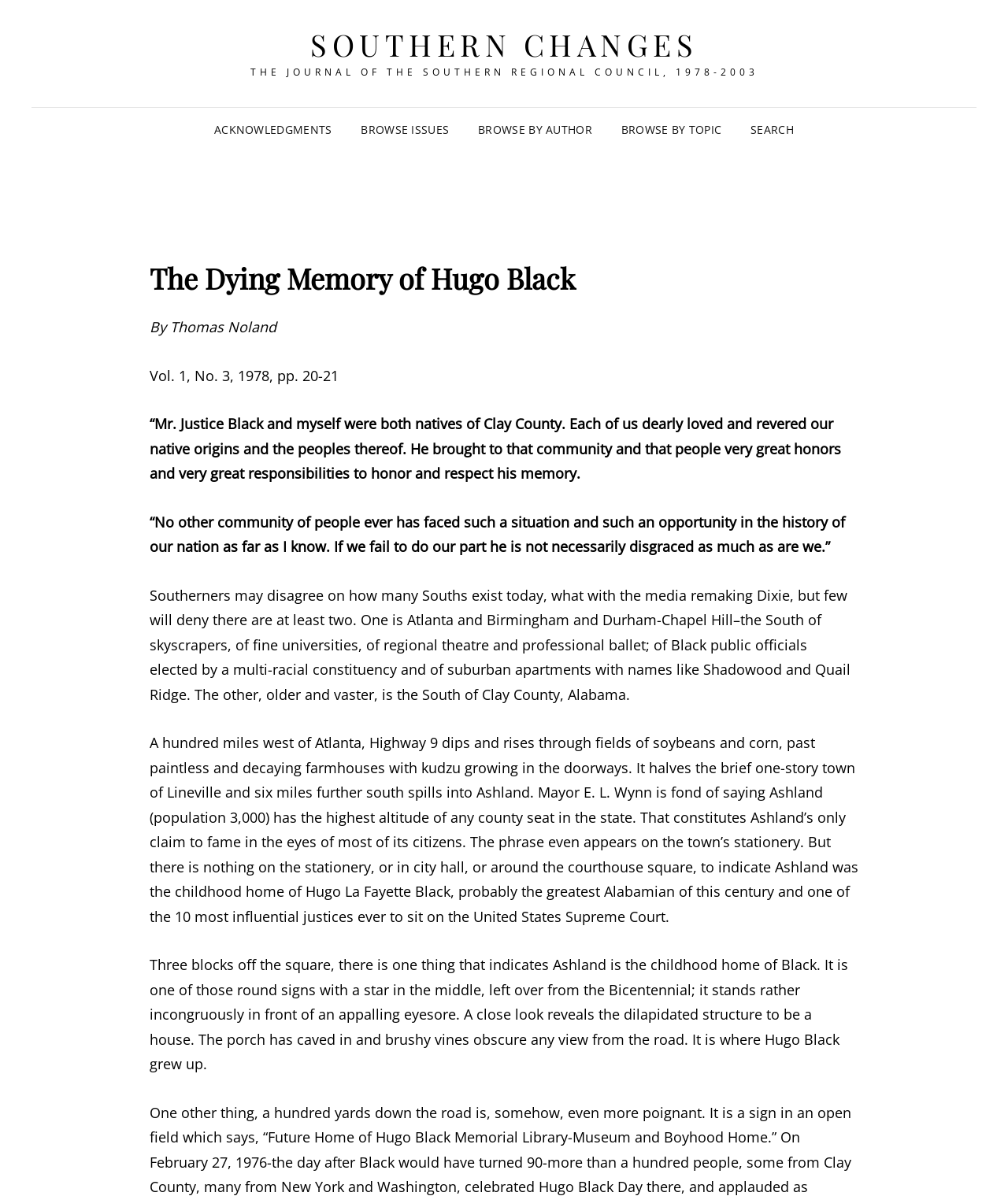With reference to the image, please provide a detailed answer to the following question: What is the name of the county where Ashland is located?

I found the answer by looking at the StaticText element with the text 'Mr. Justice Black and myself were both natives of Clay County...' which mentions the county where Ashland is located.